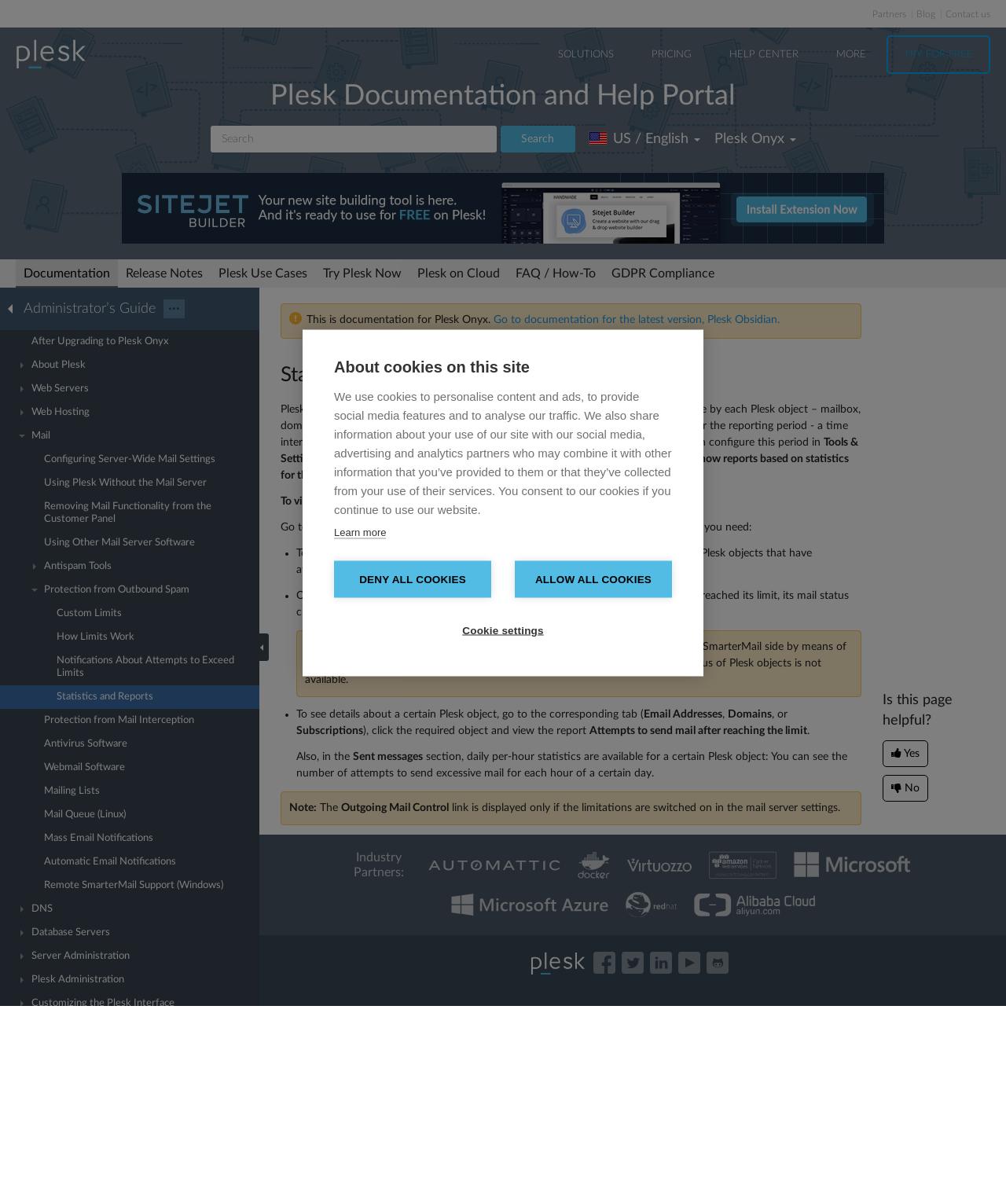Identify the bounding box for the UI element described as: "alt="Sitejet Builder" title="Sitejet Builder"". The coordinates should be four float numbers between 0 and 1, i.e., [left, top, right, bottom].

[0.121, 0.168, 0.879, 0.177]